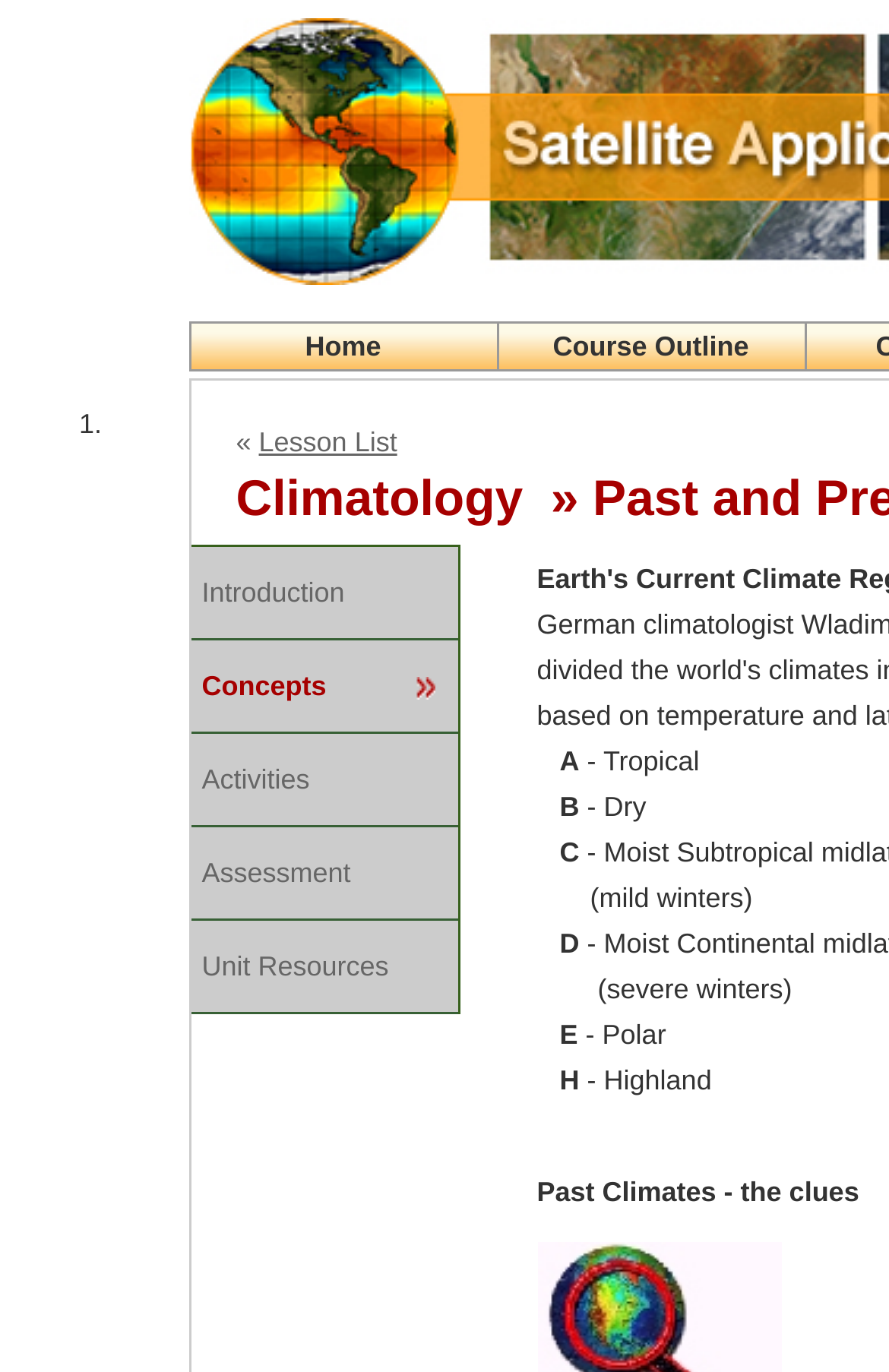Provide your answer in a single word or phrase: 
What is the first item in the list?

1.